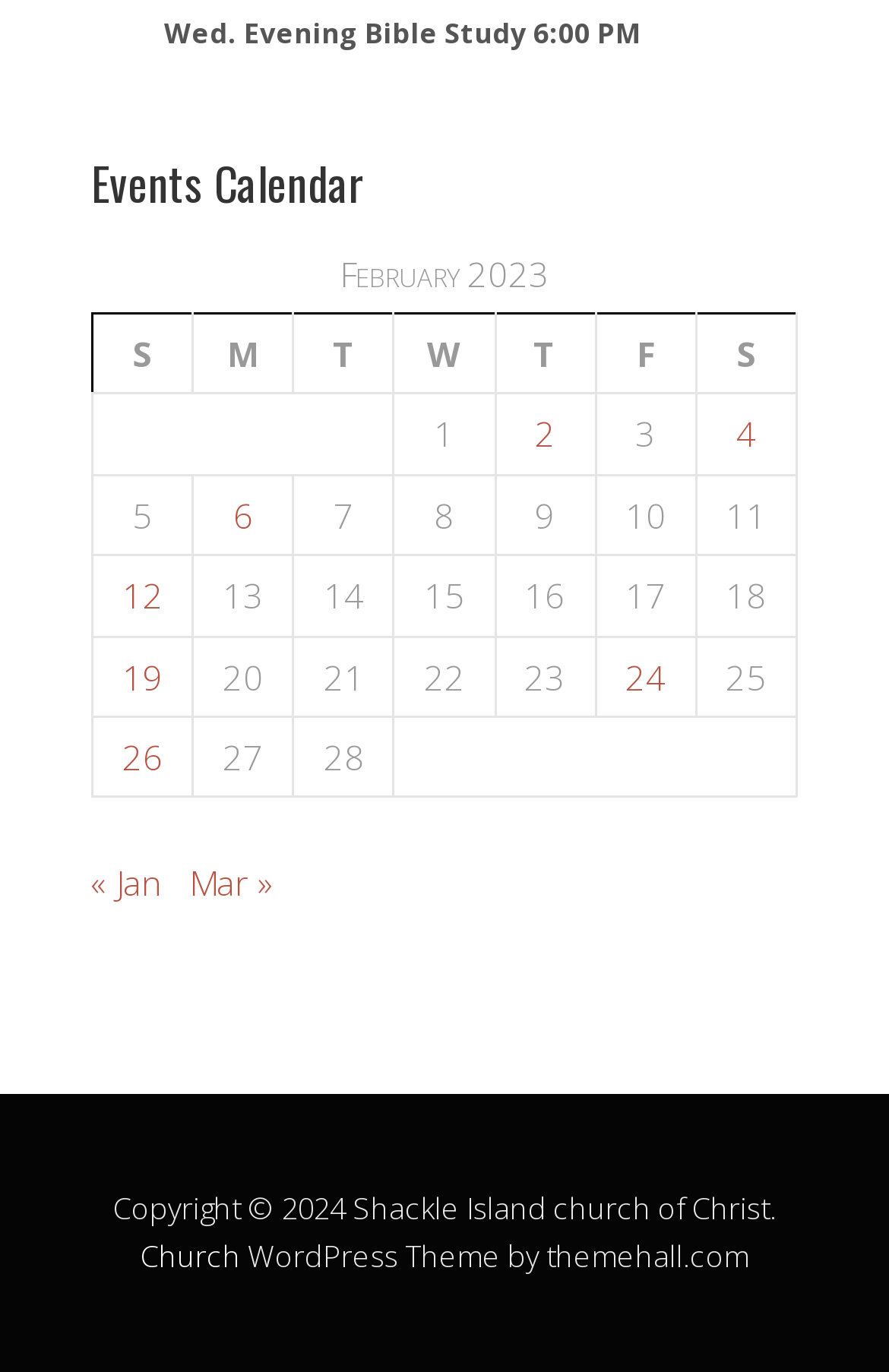Please identify the bounding box coordinates of where to click in order to follow the instruction: "View events on February 2, 2023".

[0.602, 0.3, 0.625, 0.333]